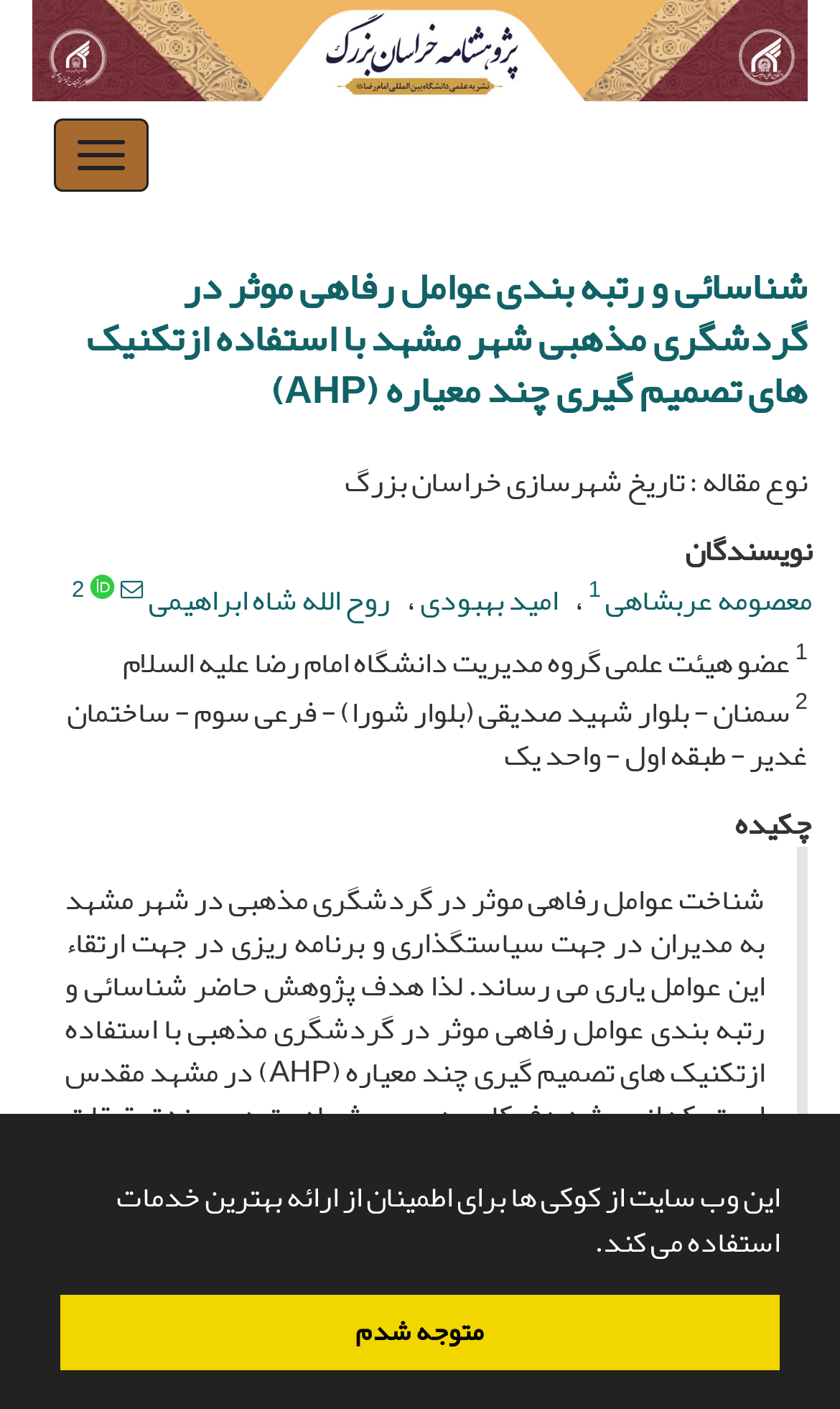Based on the element description, predict the bounding box coordinates (top-left x, top-left y, bottom-right x, bottom-right y) for the UI element in the screenshot: 1

[0.7, 0.404, 0.715, 0.435]